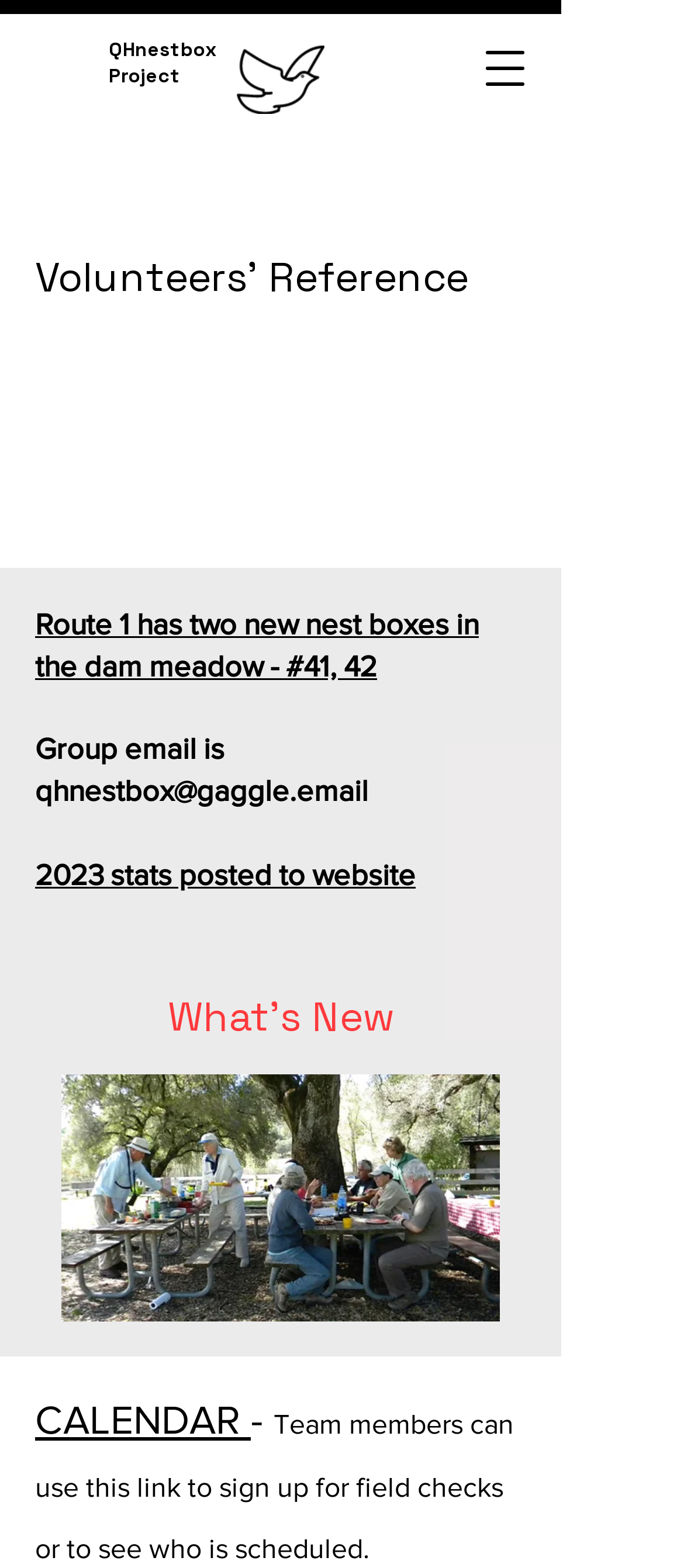Locate the bounding box of the user interface element based on this description: "qhnestbox@gaggle.email".

[0.051, 0.493, 0.538, 0.514]